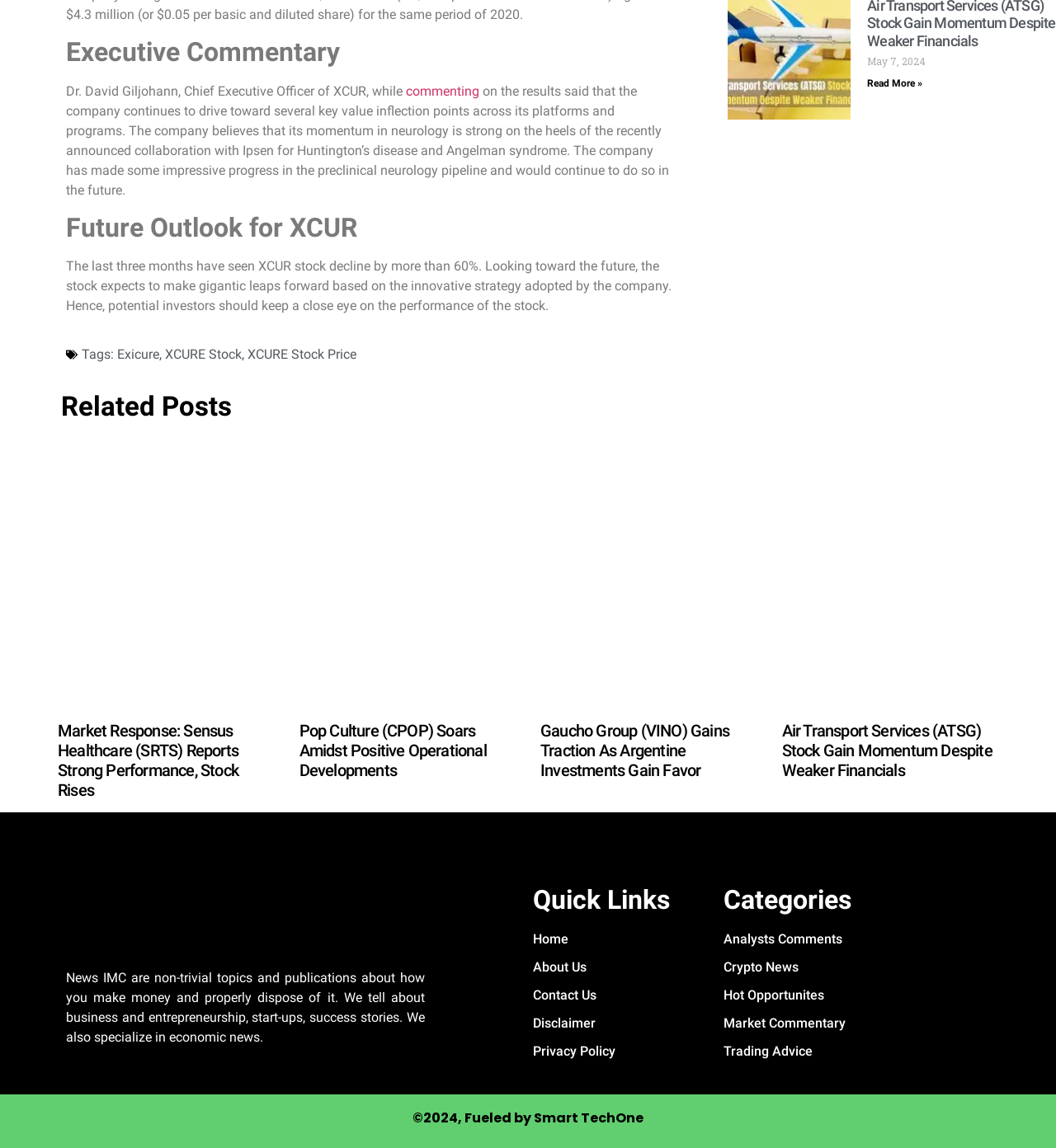Identify the bounding box coordinates of the specific part of the webpage to click to complete this instruction: "View news about Pop Culture (CPOP) Soars Amidst Positive Operational Developments".

[0.283, 0.628, 0.461, 0.679]